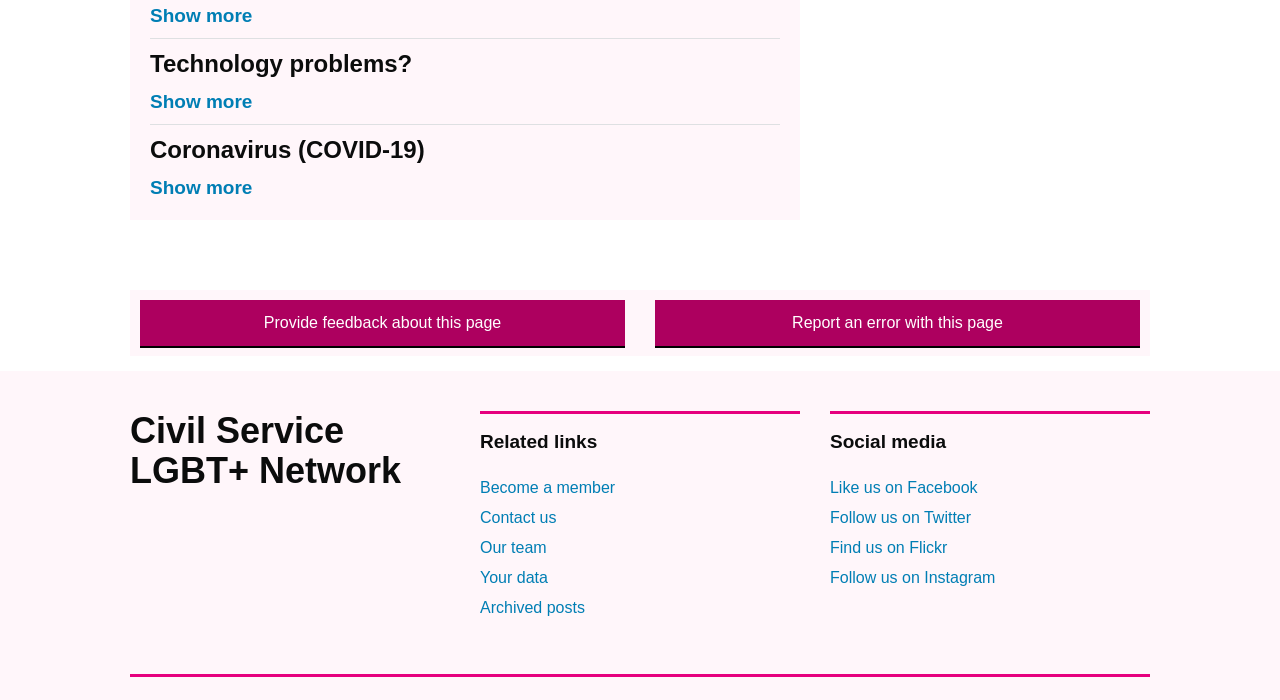Answer succinctly with a single word or phrase:
How many social media platforms are listed?

4